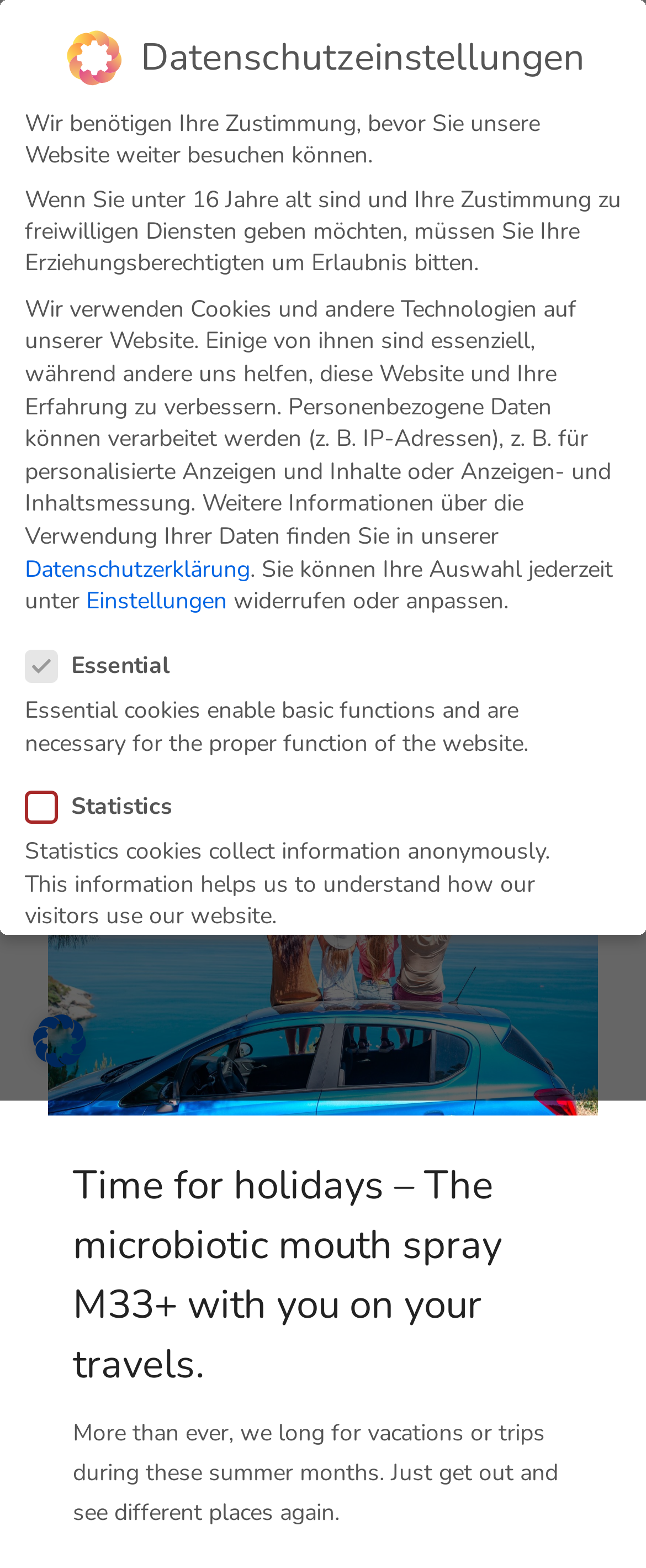Find the bounding box coordinates of the element I should click to carry out the following instruction: "Click on Application area".

[0.271, 0.313, 0.518, 0.332]